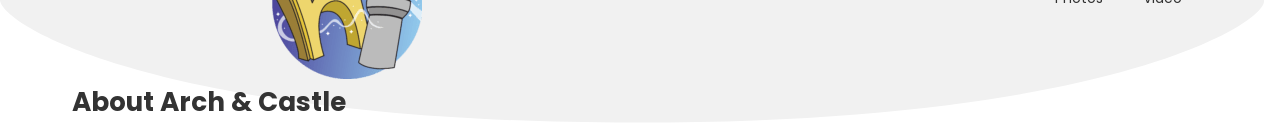Craft a thorough explanation of what is depicted in the image.

The image features a whimsical illustration related to the "About Arch & Castle" section of the site. Prominently displayed is a stylized arch, signifying the thematic connection to both Universal Orlando and Walt Disney Resort theme parks. The colors are vibrant, likely invoking a sense of nostalgia and excitement associated with theme park experiences. Below the arch, the text "About Arch & Castle" is clearly showcased in a bold font, inviting visitors to explore the site further. This image encapsulates the essence of the platform, celebrating the narratives and experiences crafted from visits to various theme parks.